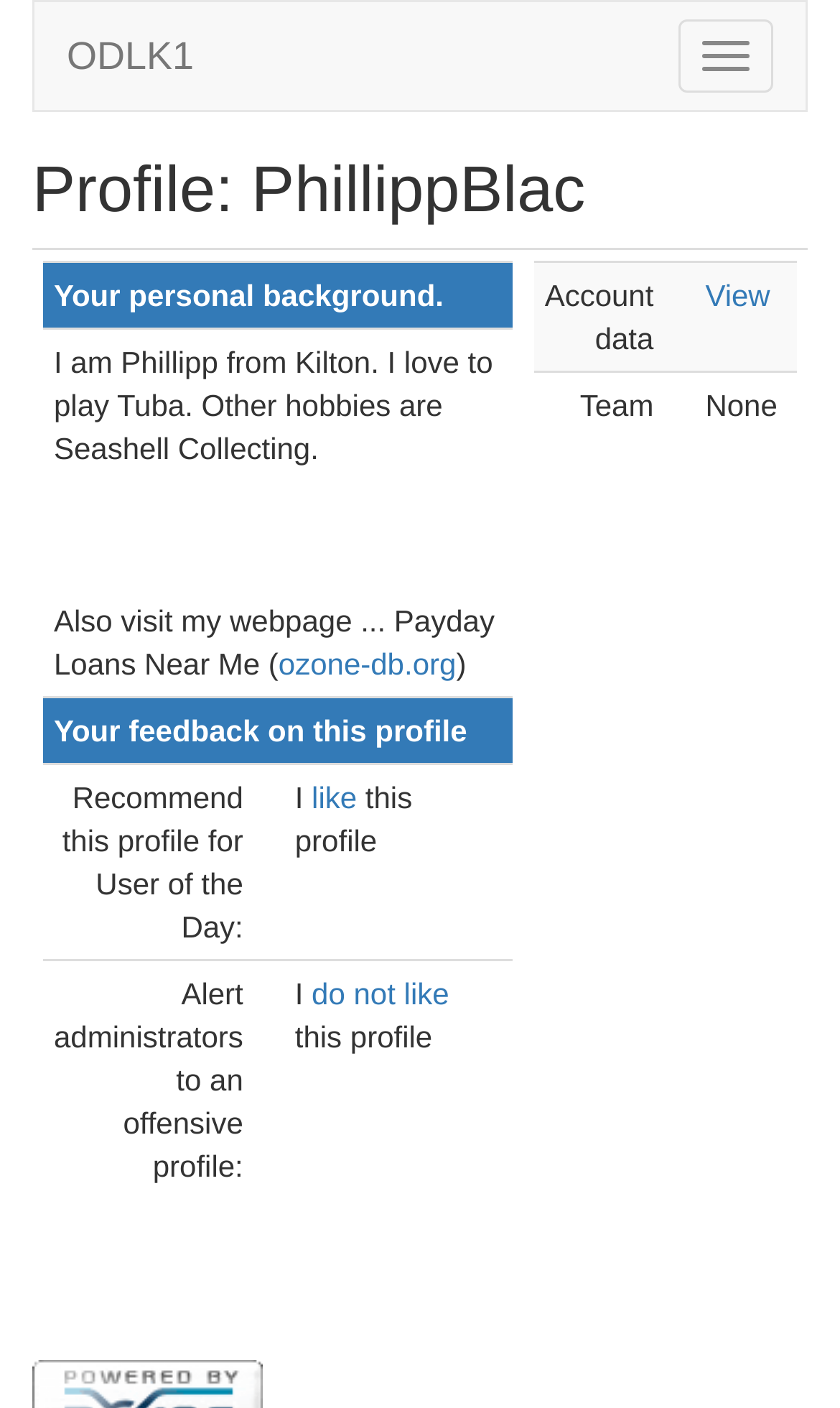Based on what you see in the screenshot, provide a thorough answer to this question: What is Phillipp's team affiliation?

In the table under the 'Team' section, it is mentioned that Phillipp's team affiliation is 'None', indicating that Phillipp is not affiliated with any team.